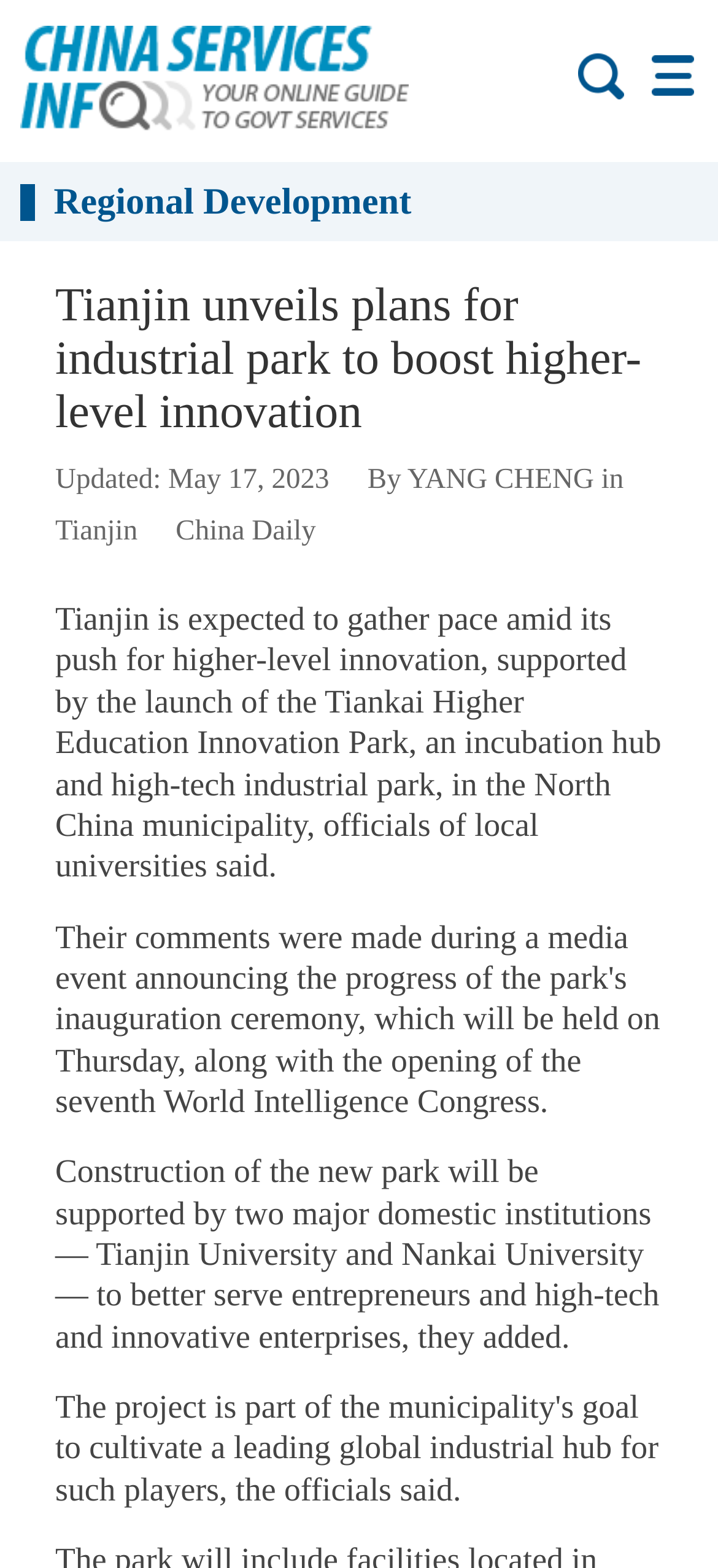Determine and generate the text content of the webpage's headline.

Tianjin unveils plans for industrial park to boost higher-level innovation